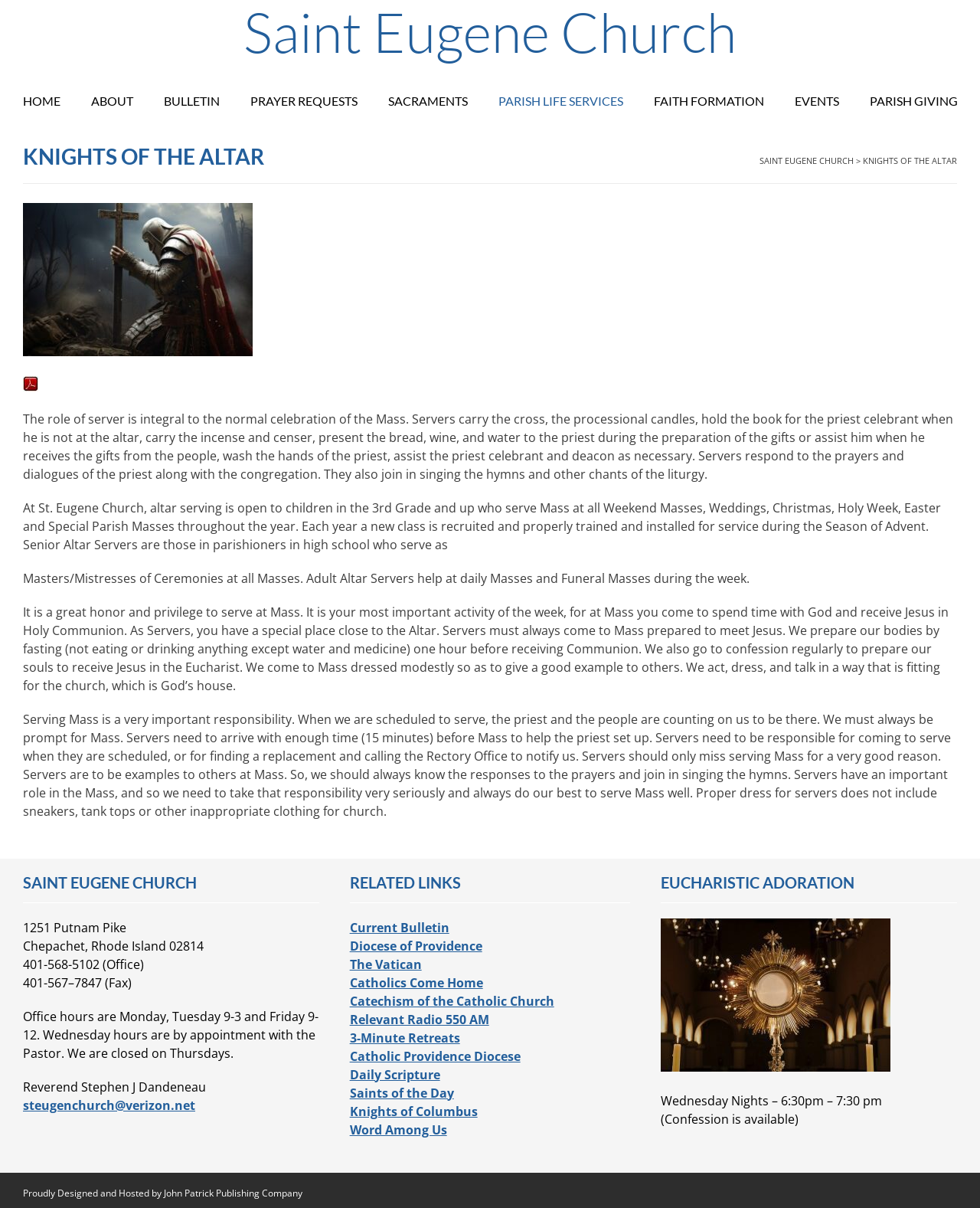Please find and generate the text of the main header of the webpage.

Saint Eugene Church